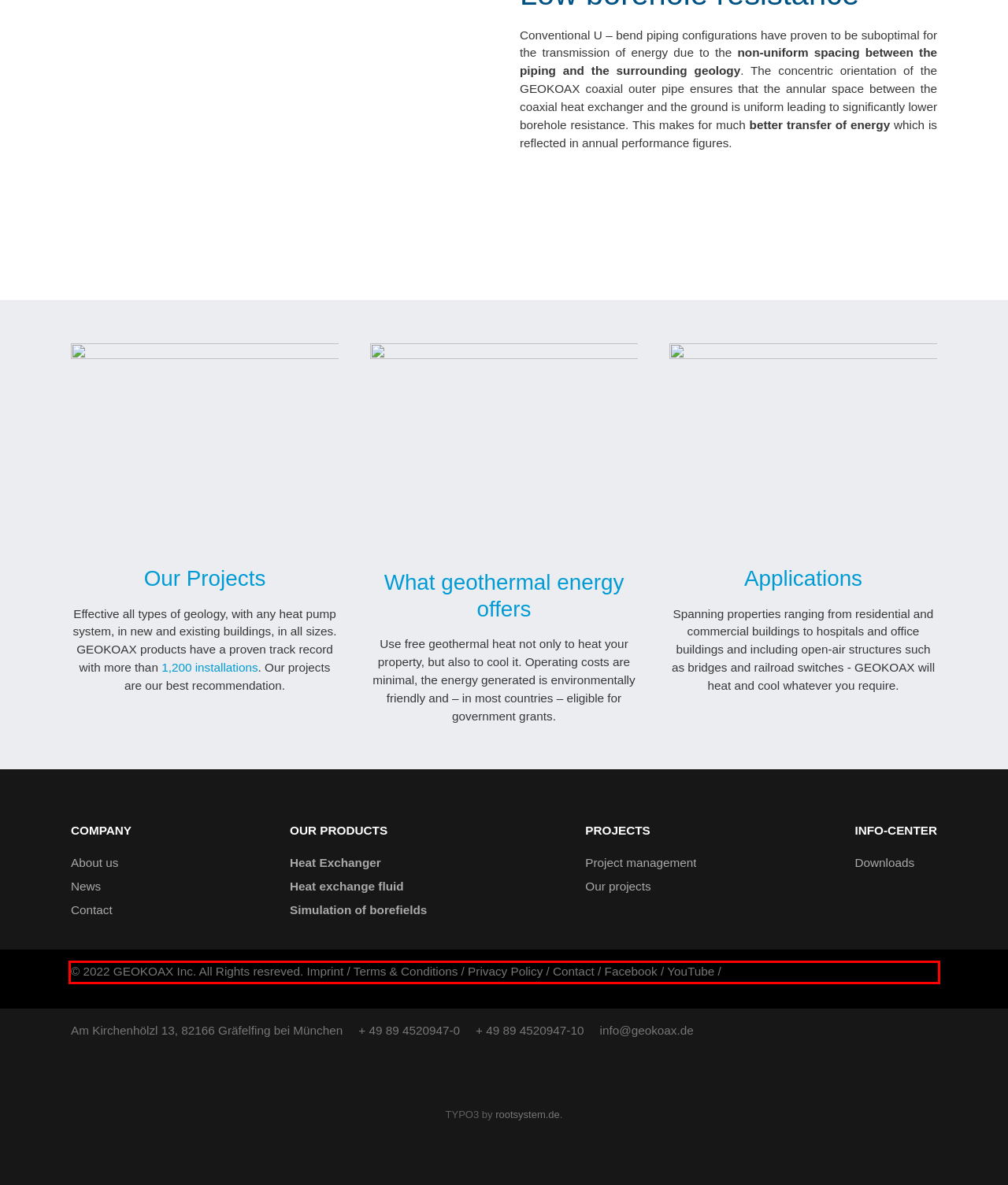You are provided with a screenshot of a webpage containing a red bounding box. Please extract the text enclosed by this red bounding box.

© 2022 GEOKOAX Inc. All Rights resreved. Imprint / Terms & Conditions / Privacy Policy / Contact / Facebook / YouTube /